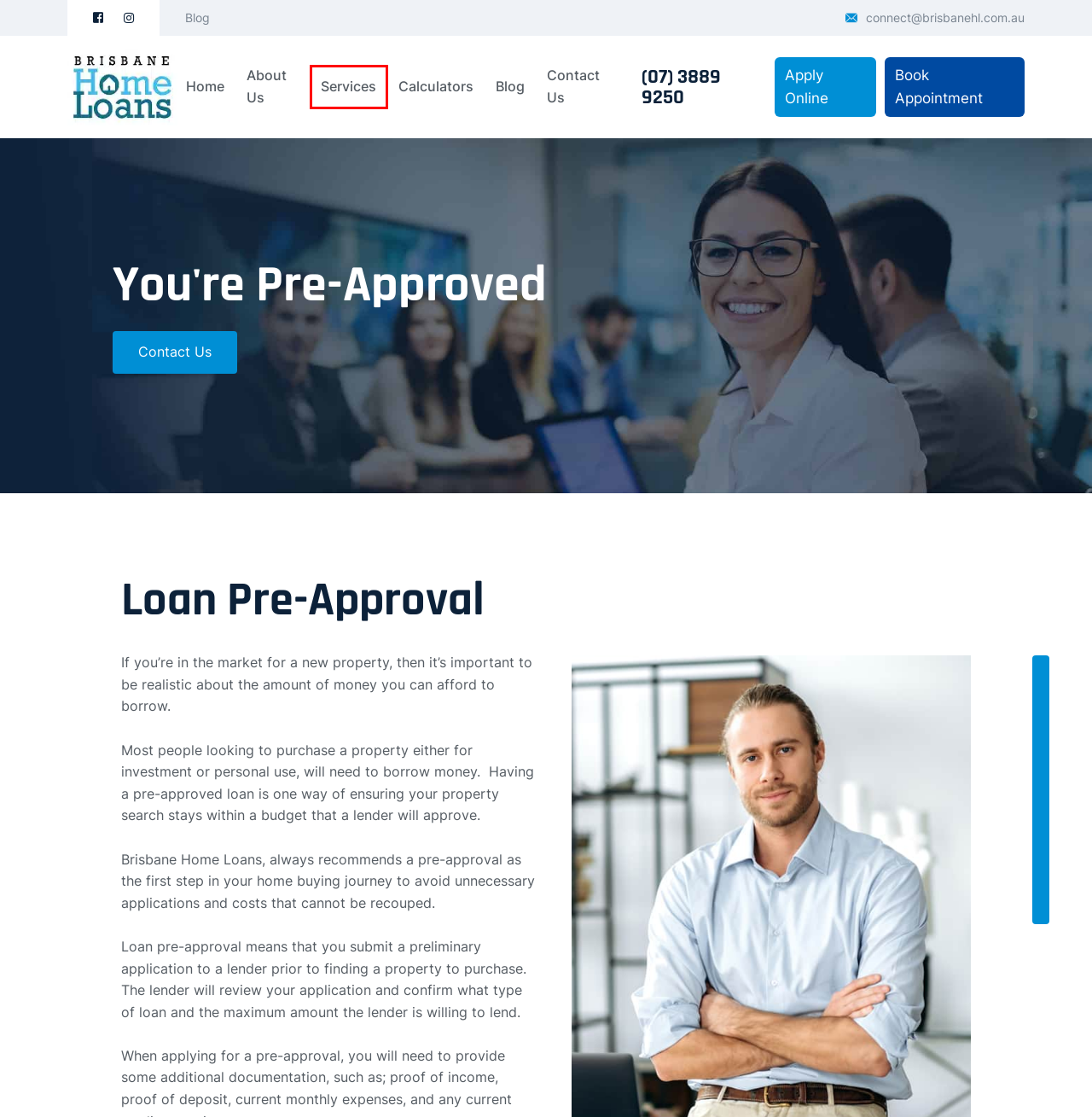You are given a screenshot depicting a webpage with a red bounding box around a UI element. Select the description that best corresponds to the new webpage after clicking the selected element. Here are the choices:
A. Latest Home Loan Advice and News - Brisbane Home Loan
B. Mortgage Broker Redcliffe, QLD 4020 | Brisbane Home Loans
C. Home Loan Services | Brisbane Home Loan Experts
D. Best Mortgage Broker Brisbane | Award Winning Mortgage Brokers
E. Contact Us - Brisbane Home Loans
F. About Us - Your Trusted Mortgage Experts - Brisbane Home Loan
G. Brisbane Home Loans
H. Fast & Easy Home Loan Pre-Approval Brisbane

C